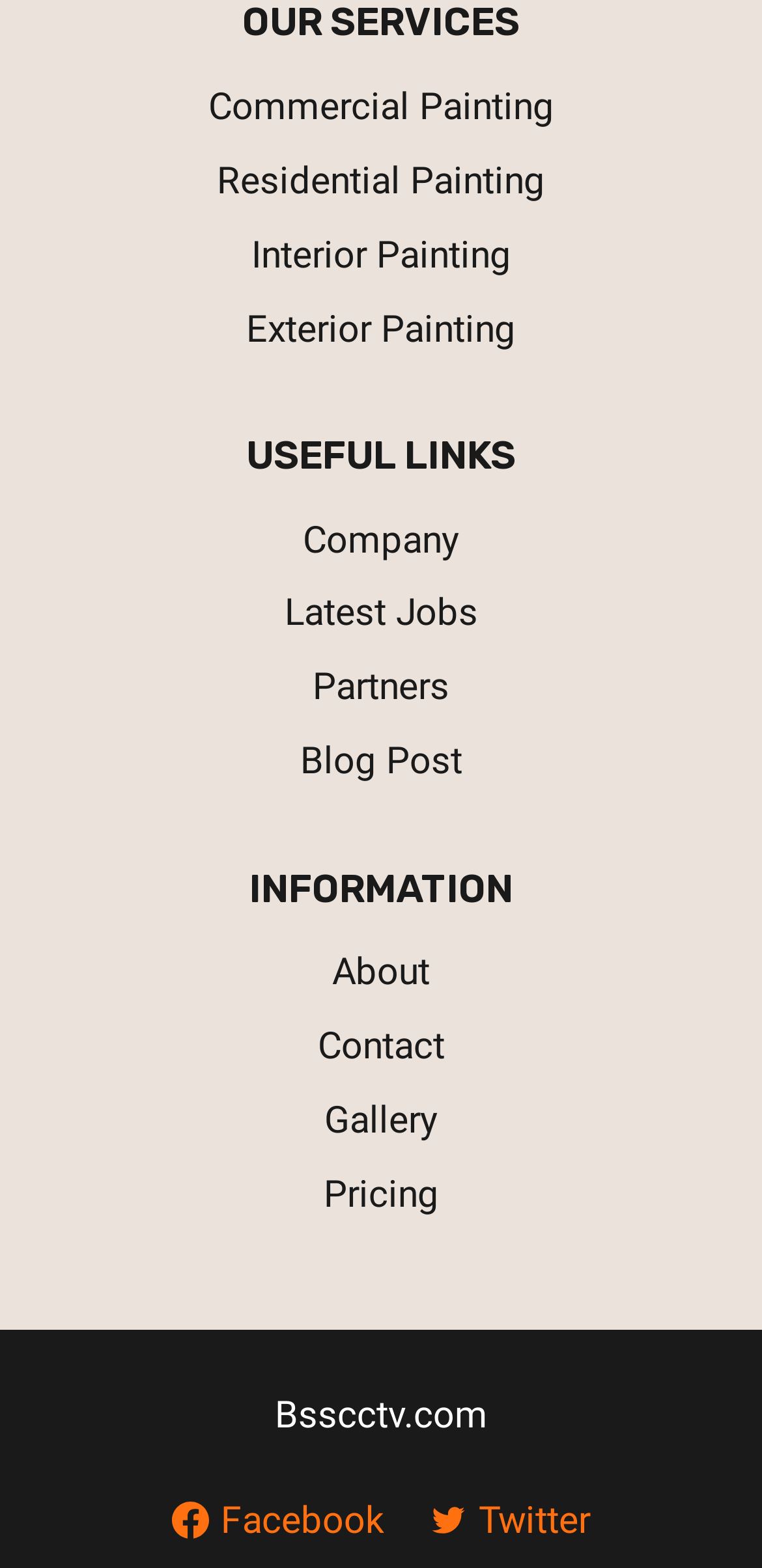Provide the bounding box coordinates for the area that should be clicked to complete the instruction: "Click on Commercial Painting".

[0.062, 0.045, 0.938, 0.092]